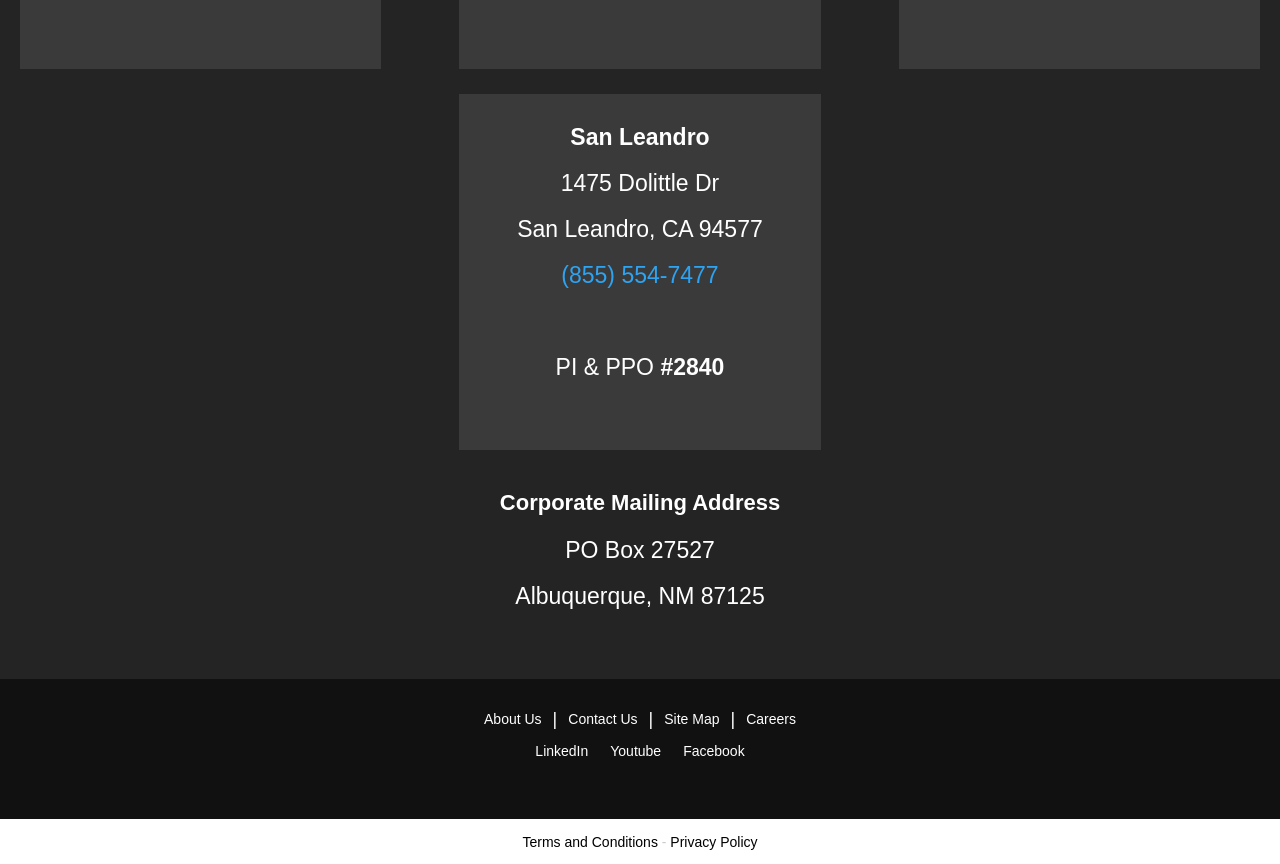Refer to the image and provide an in-depth answer to the question: 
How many social media links are listed?

I found the social media links by looking at the link elements with the contents 'LinkedIn', 'Youtube', and 'Facebook' which are located at coordinates [0.418, 0.861, 0.46, 0.889], [0.477, 0.861, 0.517, 0.889], and [0.534, 0.861, 0.582, 0.889] respectively. These elements are a part of the root element and are likely to be social media links.